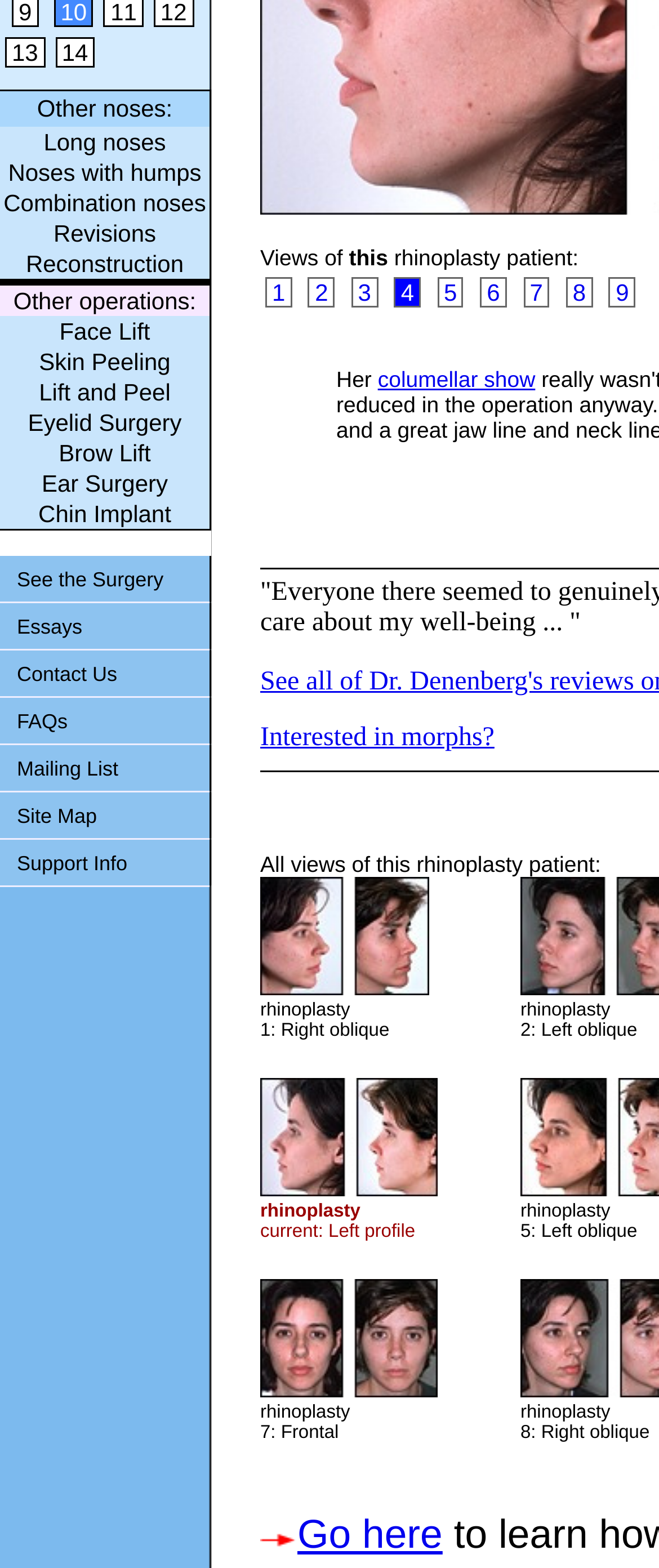Find the bounding box coordinates for the UI element that matches this description: "name="submit" value="Post Comment"".

None